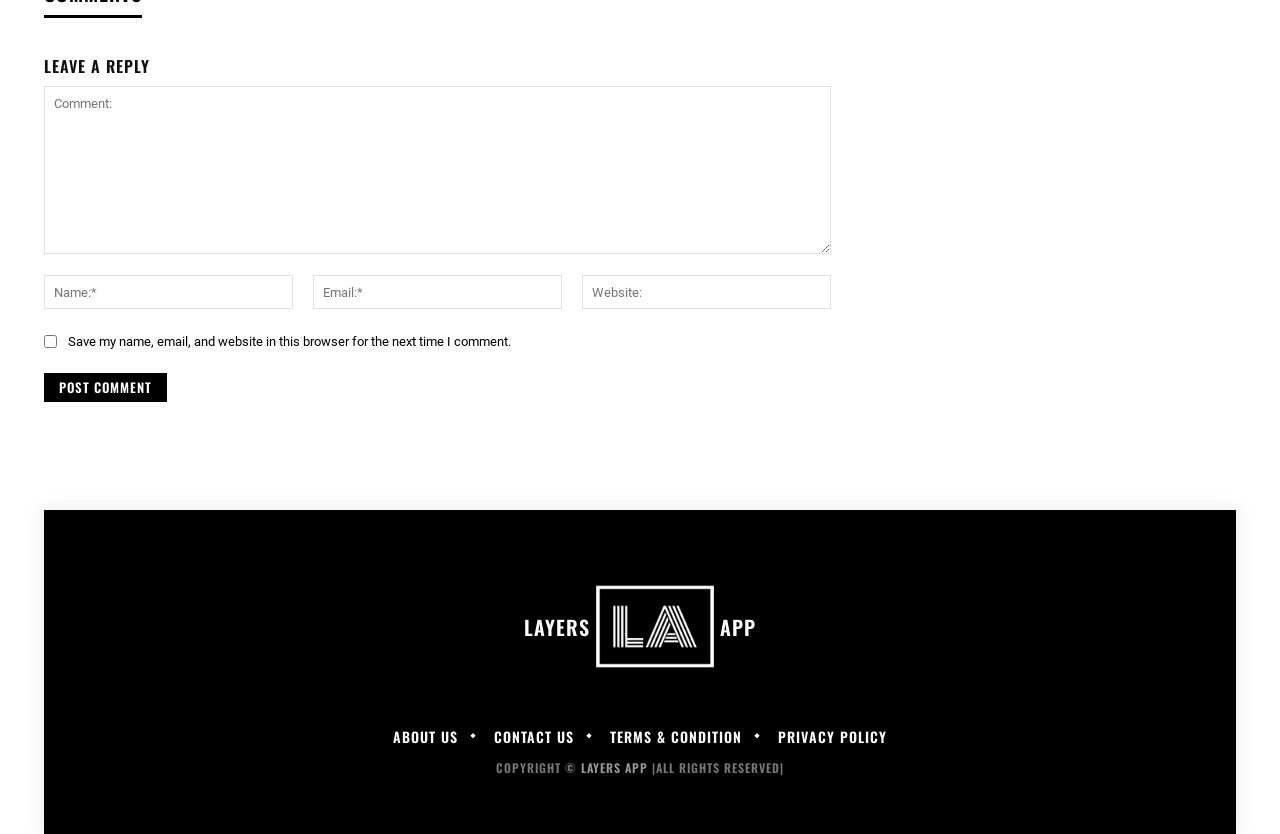Locate the bounding box coordinates of the area you need to click to fulfill this instruction: 'Post your comment'. The coordinates must be in the form of four float numbers ranging from 0 to 1: [left, top, right, bottom].

[0.034, 0.447, 0.13, 0.482]